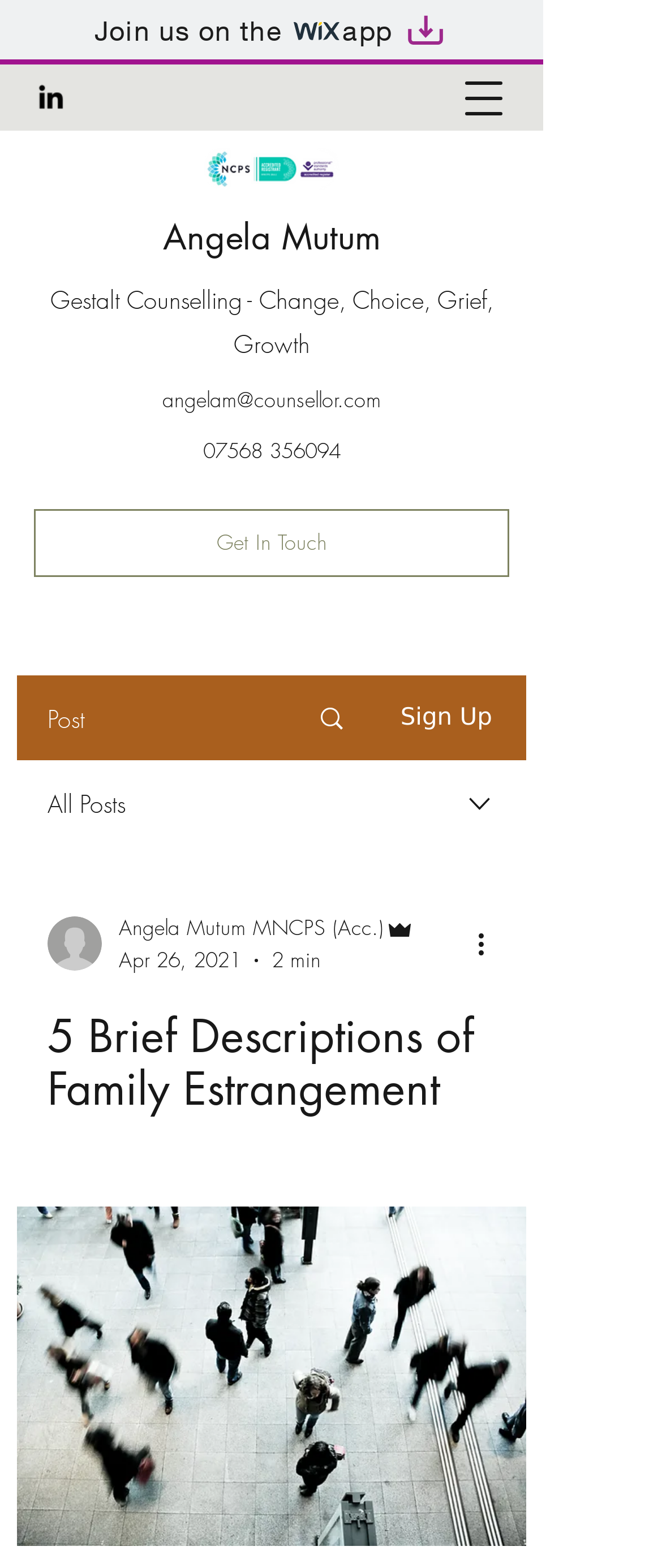What is the phone number of the counsellor?
Based on the image, answer the question with as much detail as possible.

I found the phone number '07568 356094' in the link element with bounding box coordinates [0.306, 0.278, 0.514, 0.297], which is likely to be the phone number of the counsellor.